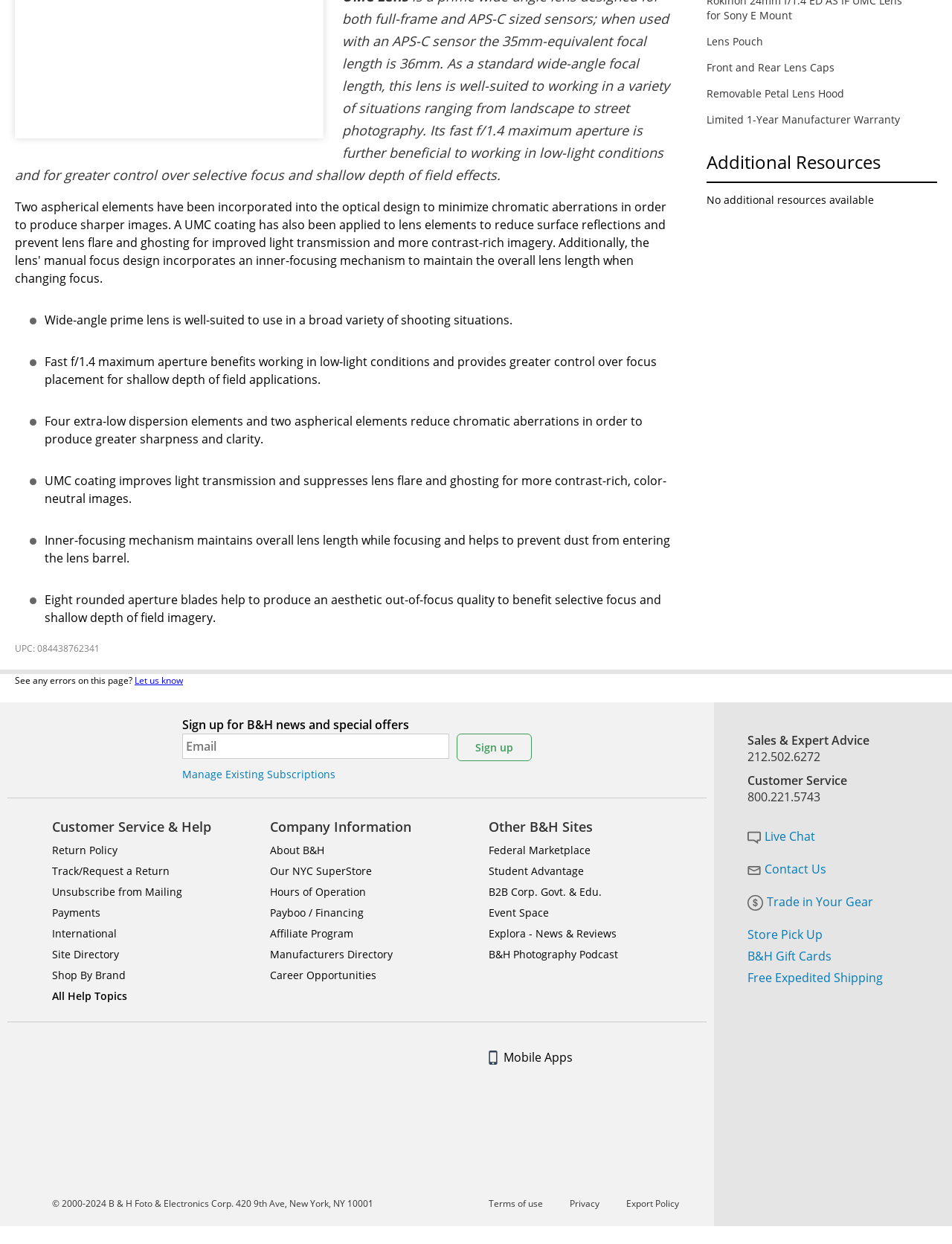What is included in the box?
Give a one-word or short-phrase answer derived from the screenshot.

Lens Pouch, Front and Rear Lens Caps, Removable Petal Lens Hood